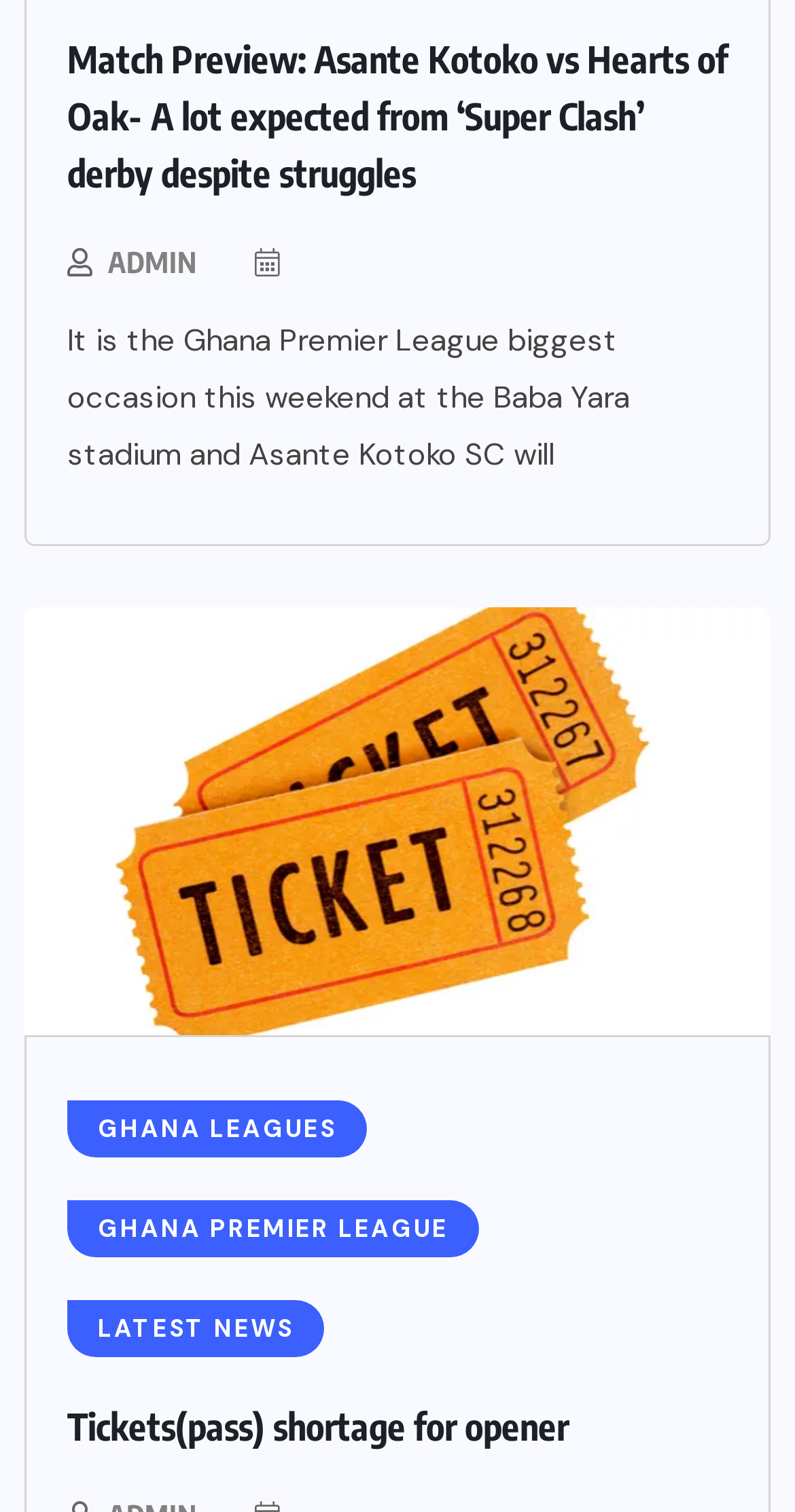Use a single word or phrase to respond to the question:
How many images are there in the webpage?

1